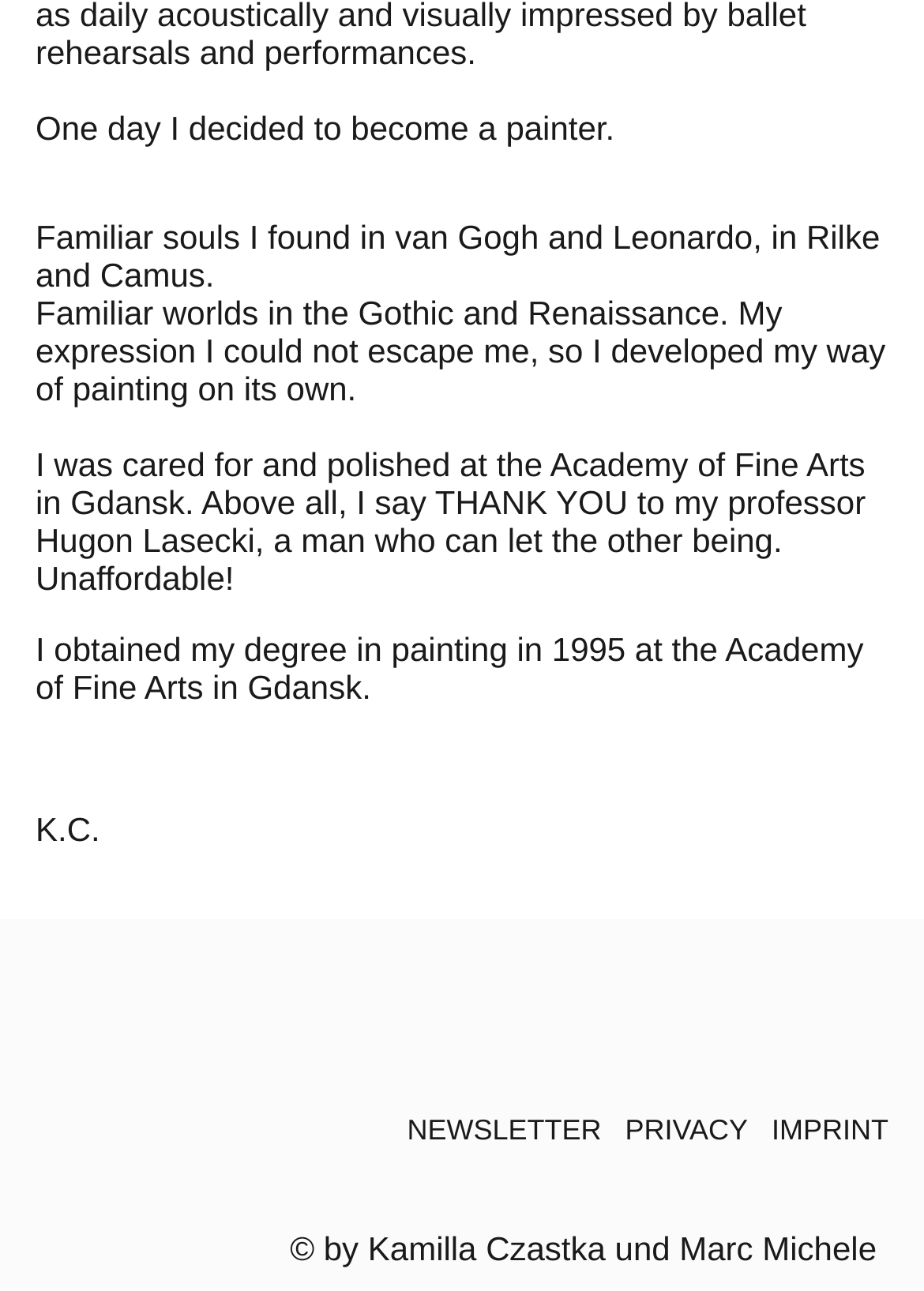Please provide a one-word or phrase answer to the question: 
What are the three links at the bottom of the page?

IMPRINT, PRIVACY, NEWSLETTER